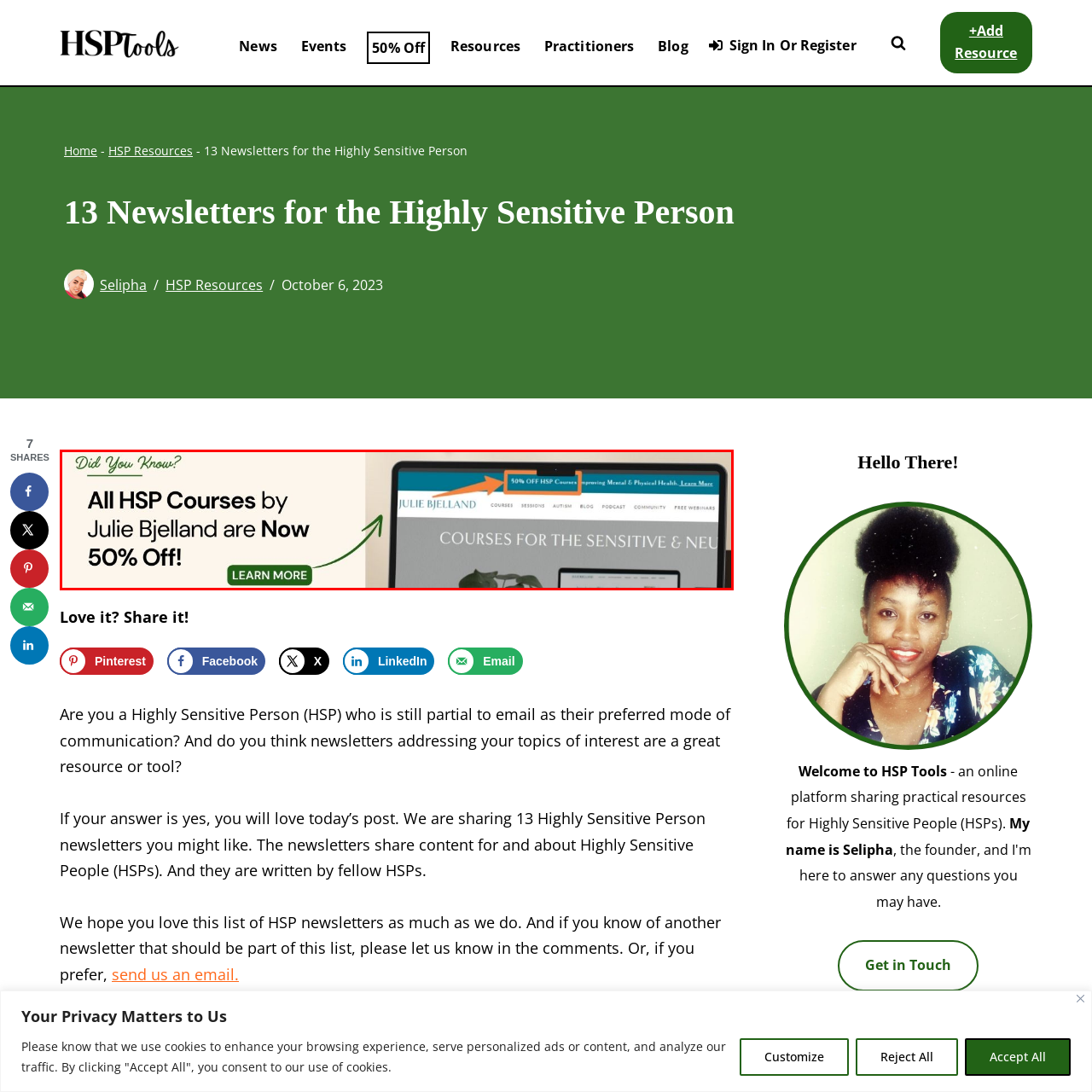Pay attention to the image highlighted by the red border, What is the purpose of the green arrow? Please give a one-word or short phrase answer.

To point to the offer section